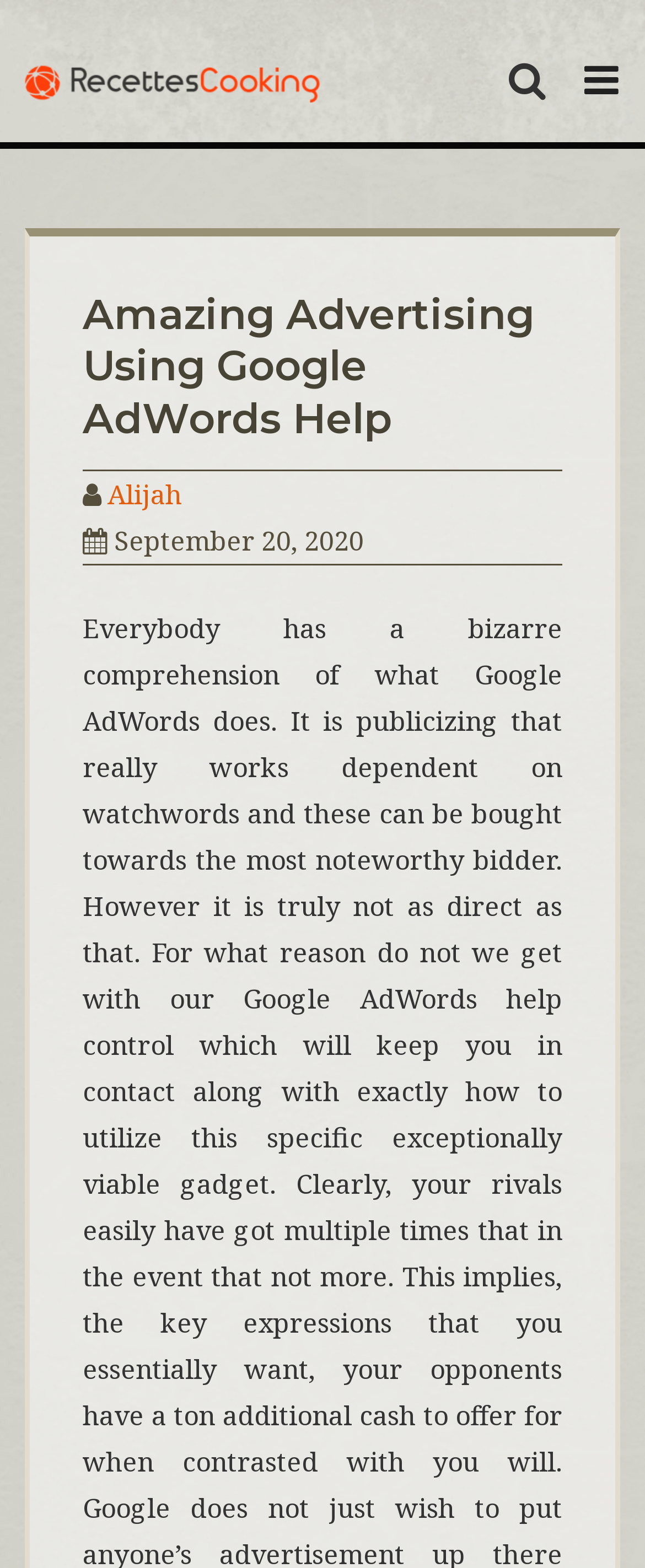Please predict the bounding box coordinates (top-left x, top-left y, bottom-right x, bottom-right y) for the UI element in the screenshot that fits the description: Recettes Cooking

[0.038, 0.068, 0.469, 0.154]